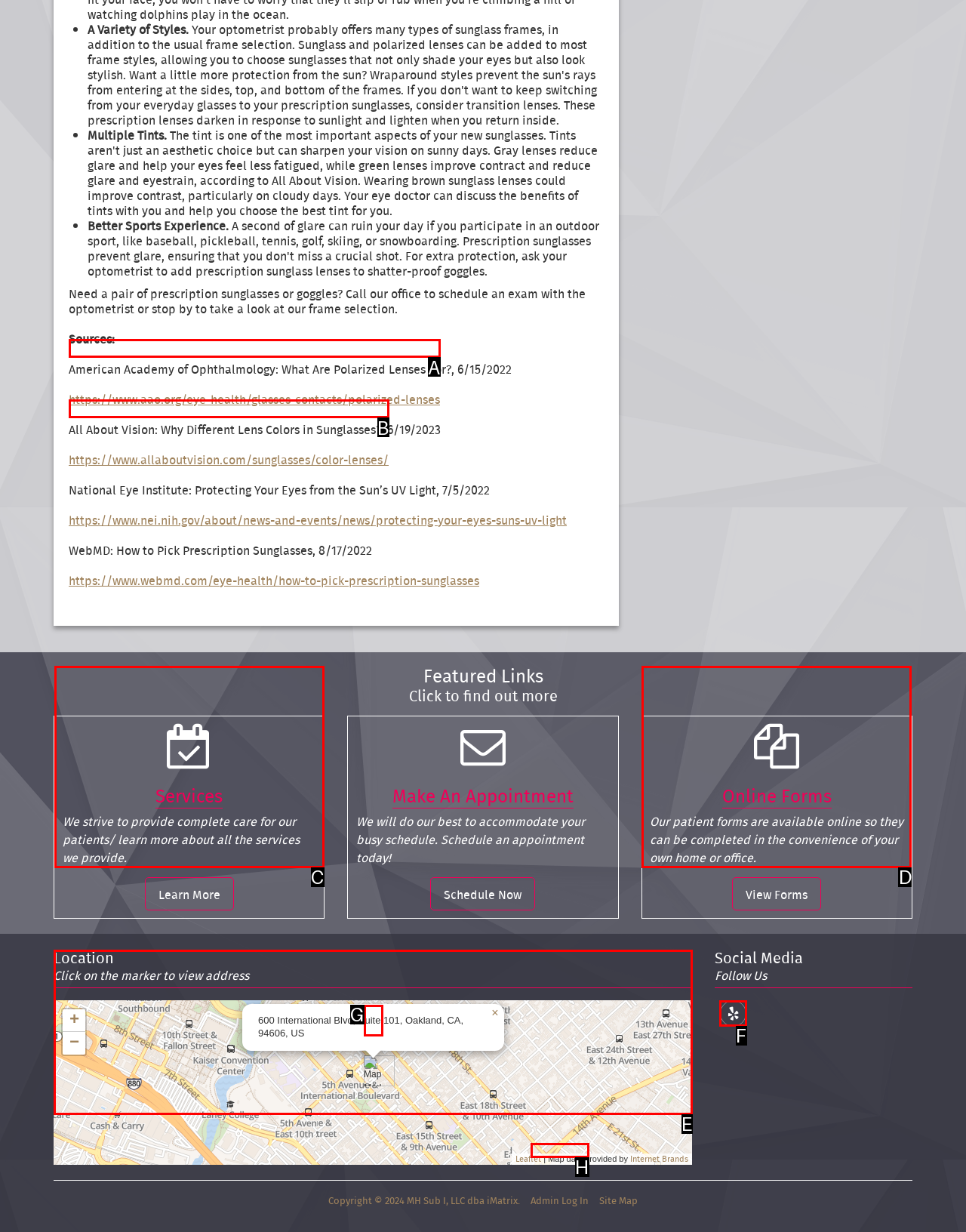Decide which HTML element to click to complete the task: View Most Read Content Provide the letter of the appropriate option.

None